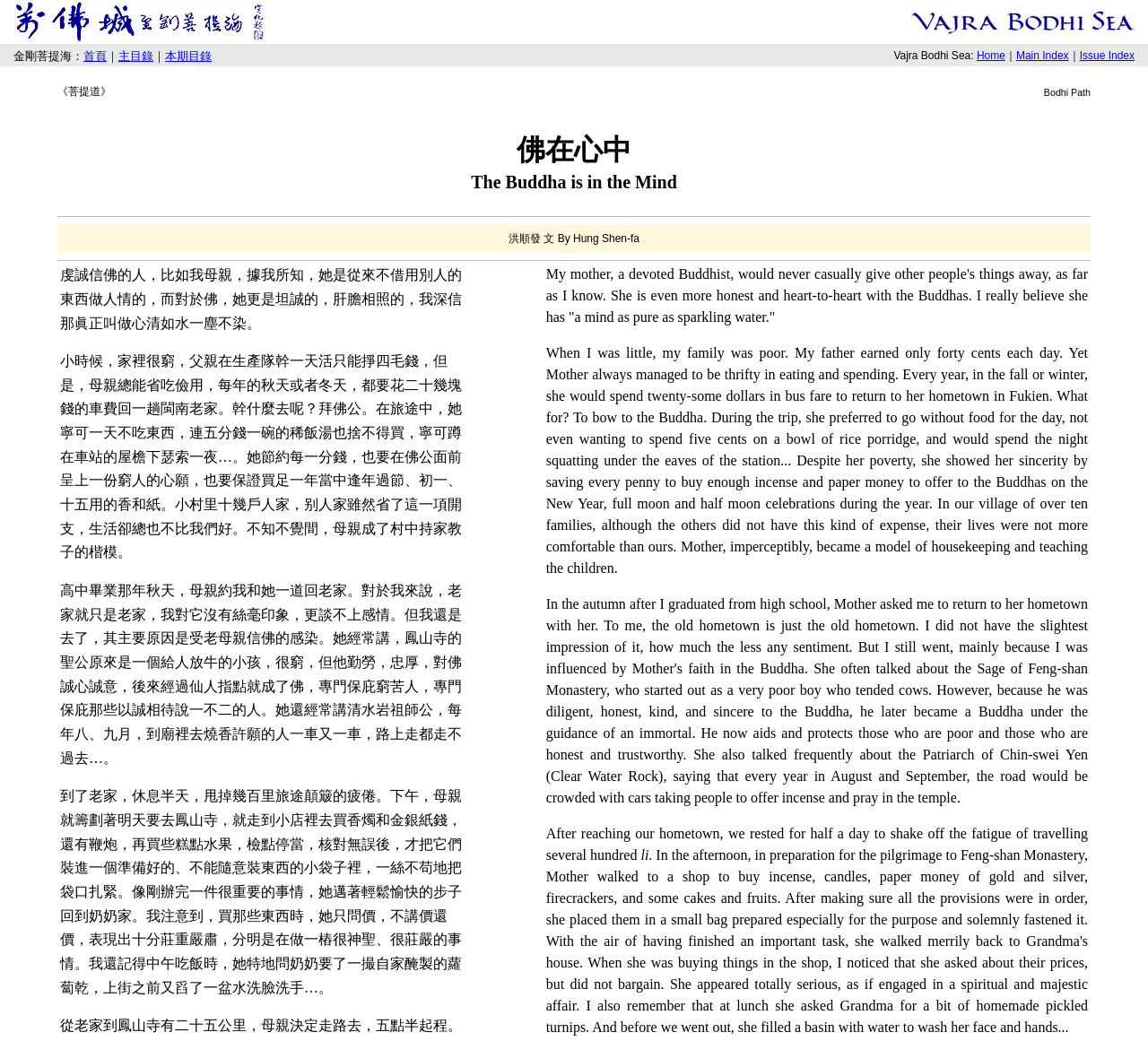With reference to the image, please provide a detailed answer to the following question: Who is the author of the article?

In the fifth row of the table, there is a cell with text '洪順發 文', which indicates that the author of the article is Hung Shen-fa.